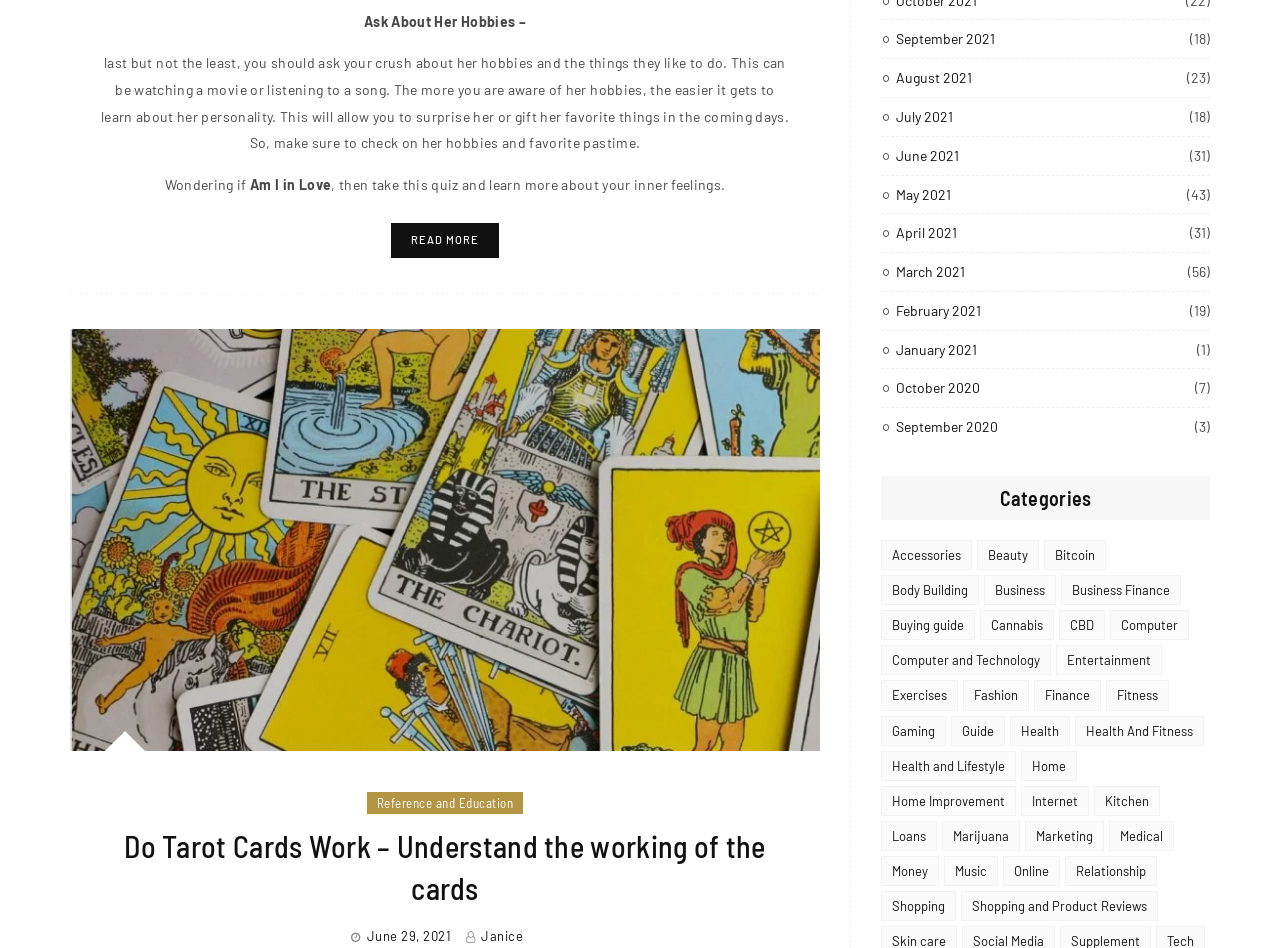Can you specify the bounding box coordinates of the area that needs to be clicked to fulfill the following instruction: "Click on 'READ MORE'"?

[0.305, 0.236, 0.39, 0.272]